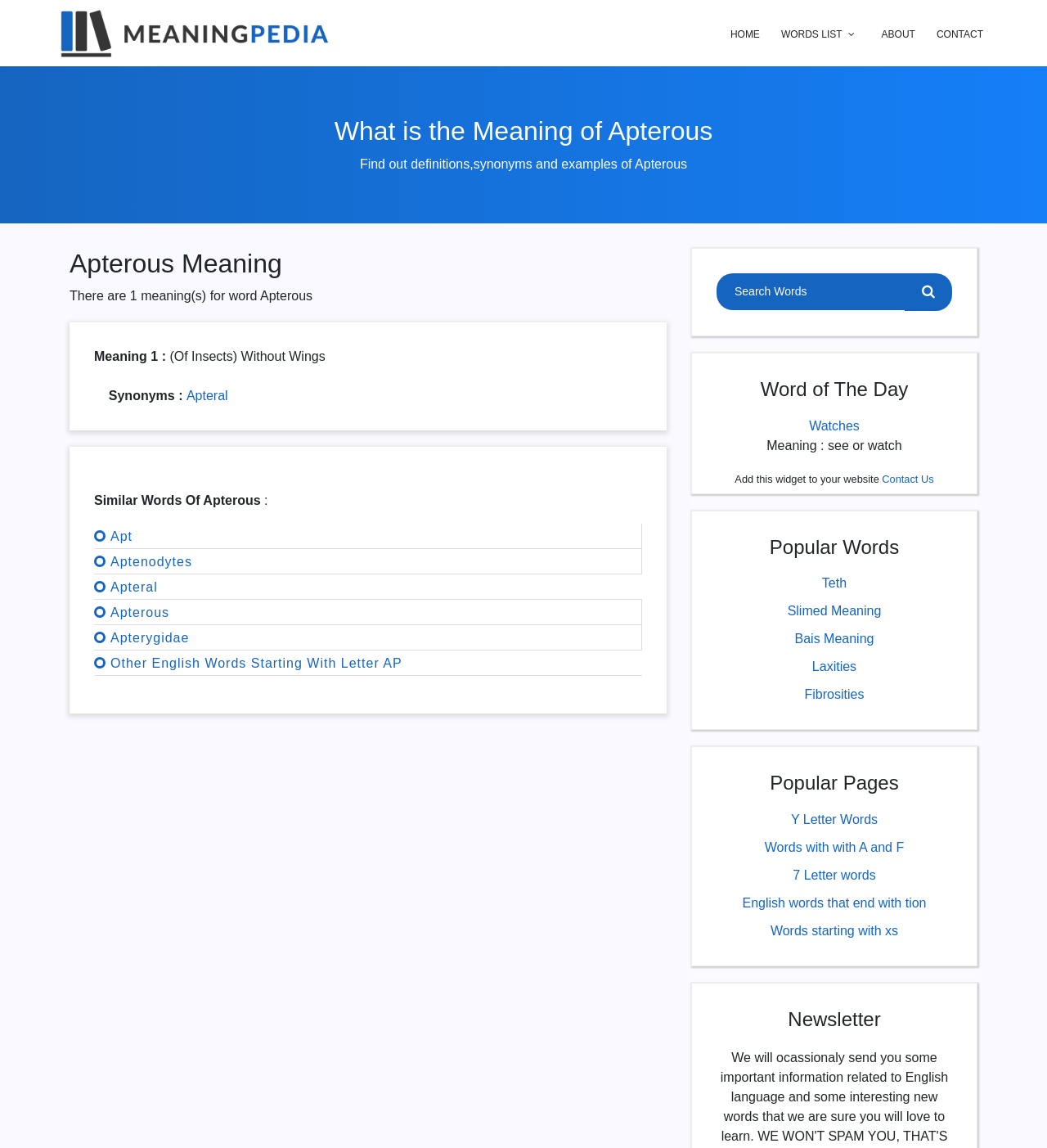Generate an in-depth caption that captures all aspects of the webpage.

The webpage is about the meaning of the word "Apterous". At the top left, there is a logo of MeaningPedia, and next to it, there are four navigation links: "HOME", "WORDS LIST", "ABOUT", and "CONTACT". Below the logo, there is a heading that reads "What is the Meaning of Apterous". 

Underneath the heading, there is a brief description that says "Find out definitions, synonyms, and examples of Apterous". The main content of the page is divided into sections. The first section is about the meaning of Apterous, which is defined as "(Of Insects) Without Wings". There are also links to synonyms, such as "Apteral". 

Below the meaning section, there is a section titled "Similar Words Of Apterous", which lists several related words, including "Apt", "Aptenodytes", and "Apterygidae". On the right side of the page, there is a search box with a "Search" button. 

Further down the page, there are several sections, including "Word of The Day", "Popular Words", "Popular Pages", and "Newsletter". The "Word of The Day" section features a link to the word "Watches" with its meaning. The "Popular Words" section lists several links to popular words, such as "Teth", "Slimed Meaning", and "Bais Meaning". The "Popular Pages" section lists links to popular pages, including "Y Letter Words" and "Words with A and F". The "Newsletter" section is located at the bottom right of the page.